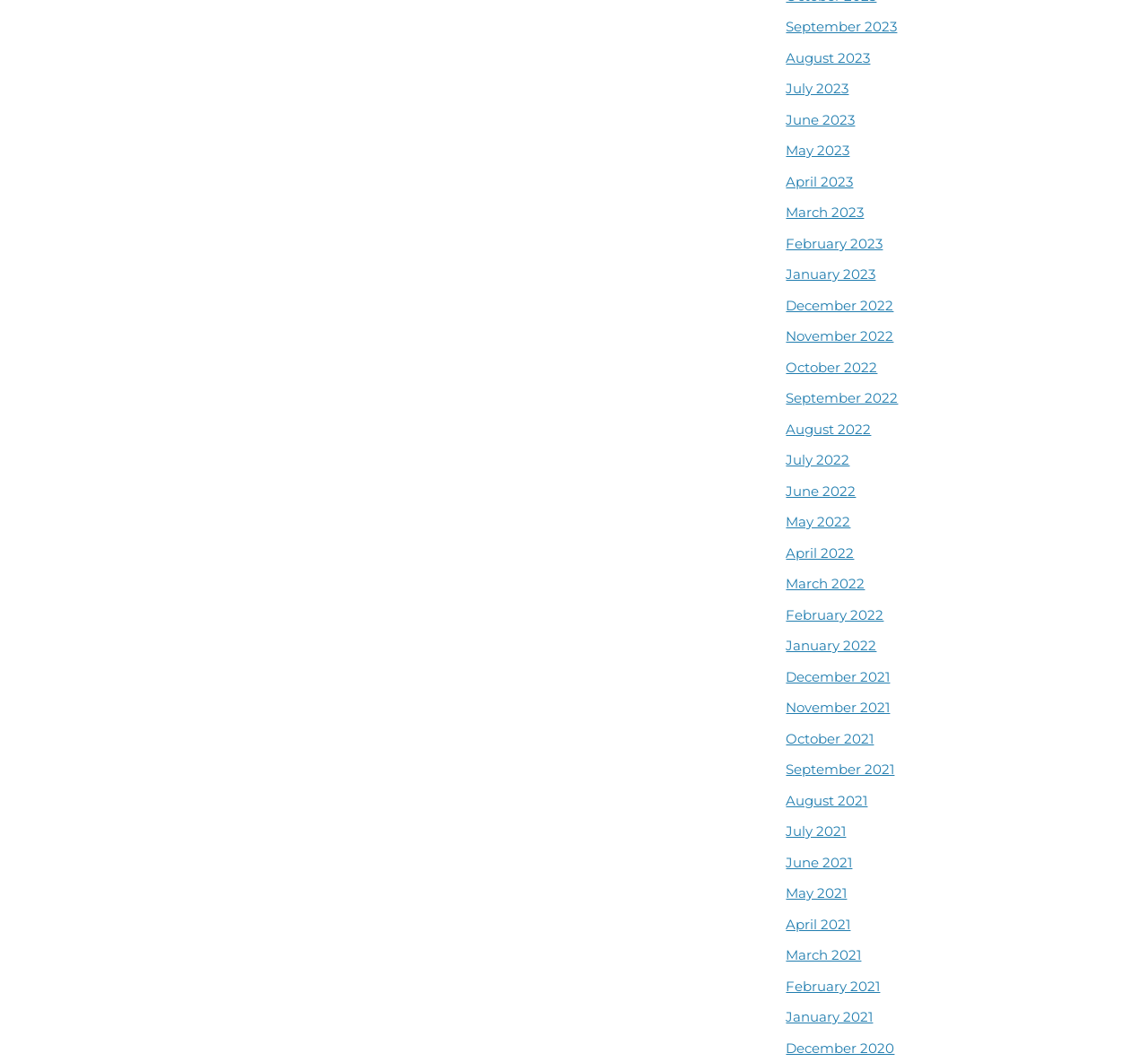Identify the bounding box for the element characterized by the following description: "January 2022".

[0.685, 0.6, 0.764, 0.616]